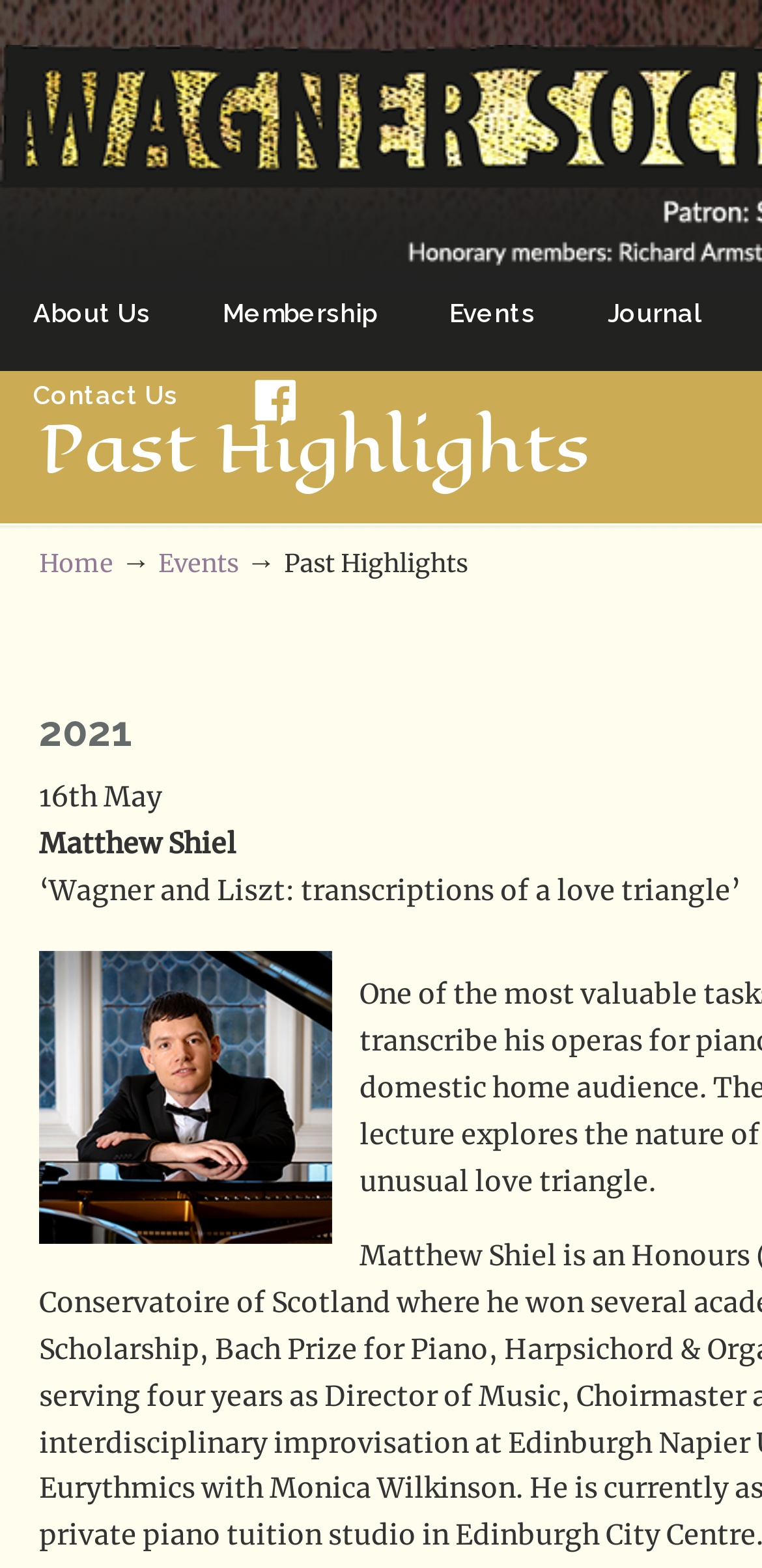How many main navigation links are there?
Using the picture, provide a one-word or short phrase answer.

4